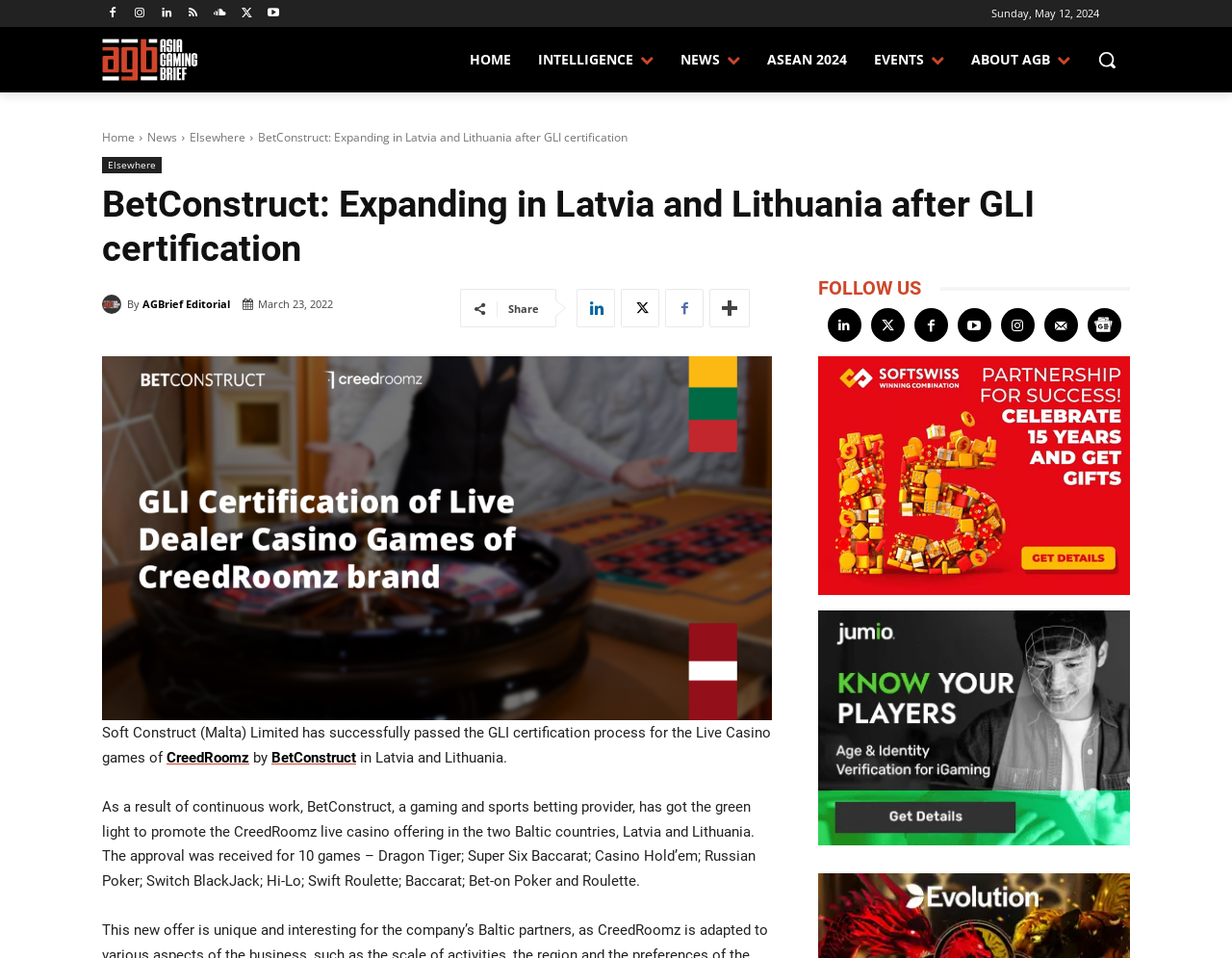Identify the bounding box of the UI element that matches this description: "parent_node: By title="AGBrief Editorial"".

[0.083, 0.307, 0.103, 0.327]